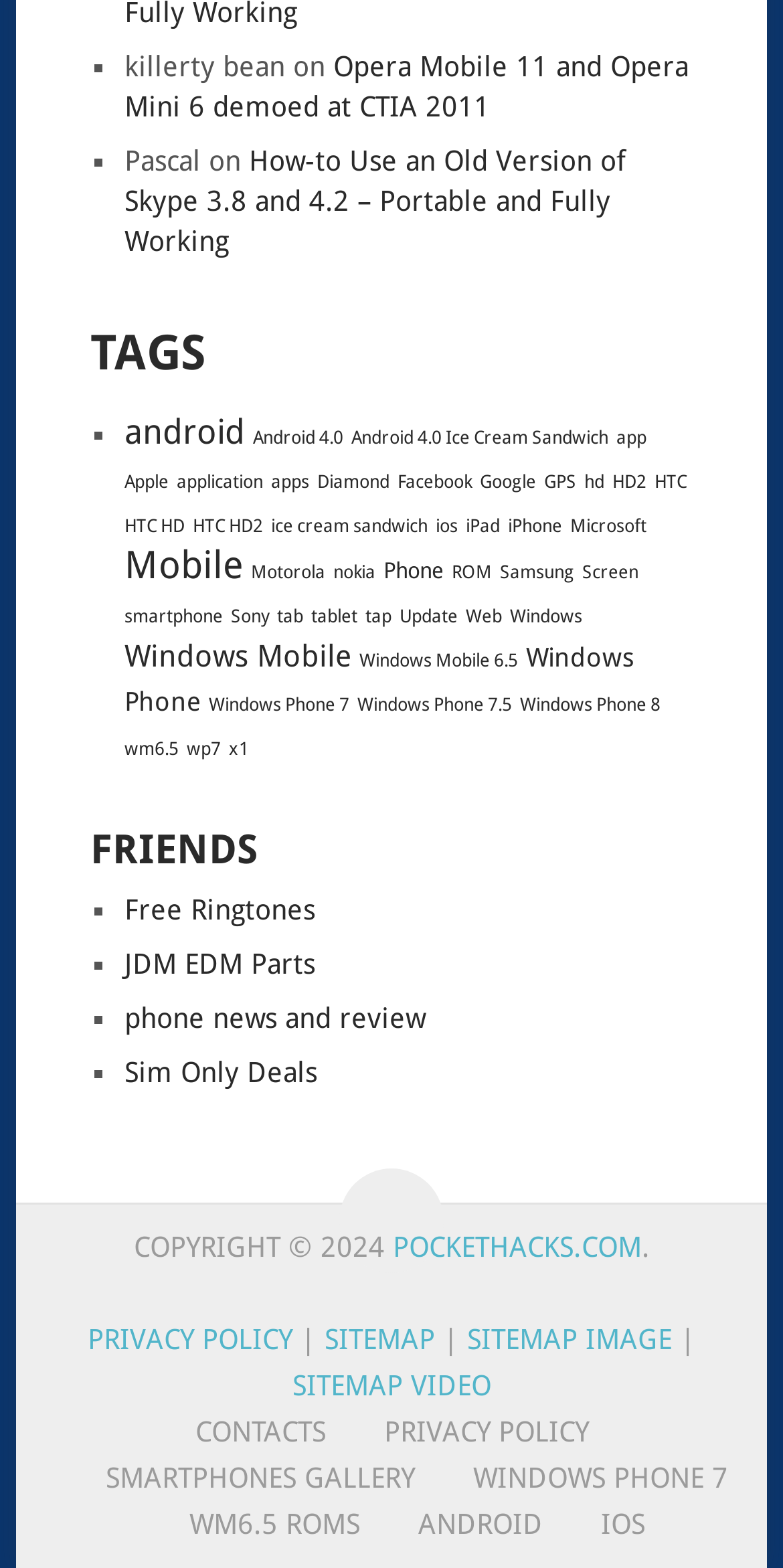What is the purpose of the 'FRIENDS' section?
Using the image, provide a detailed and thorough answer to the question.

The 'FRIENDS' section appears to contain links to related websites or resources, as evidenced by the links 'Free Ringtones', 'JDM EDM Parts', 'phone news and review', and 'Sim Only Deals'.